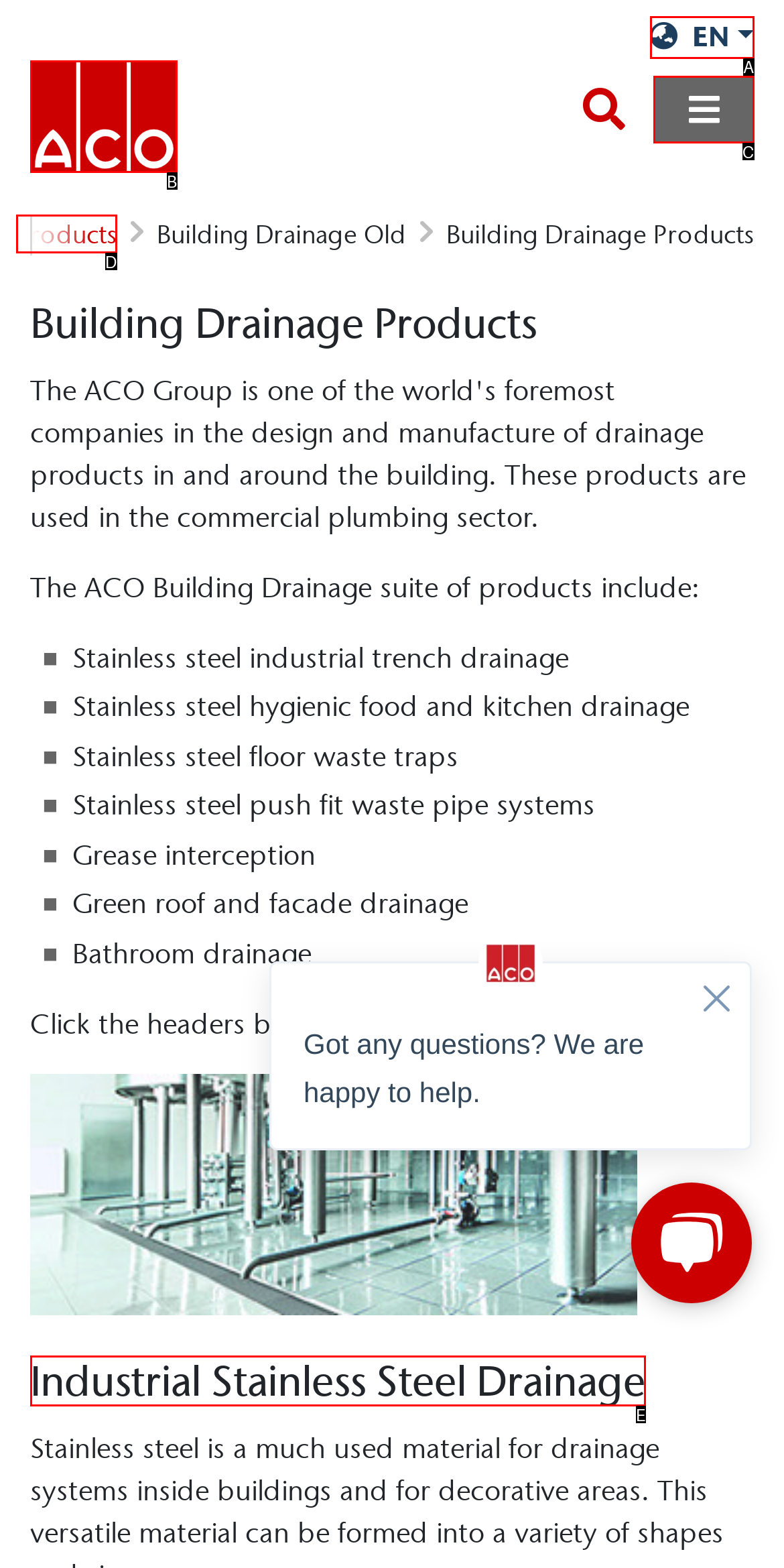Identify the UI element that corresponds to this description: Products
Respond with the letter of the correct option.

D